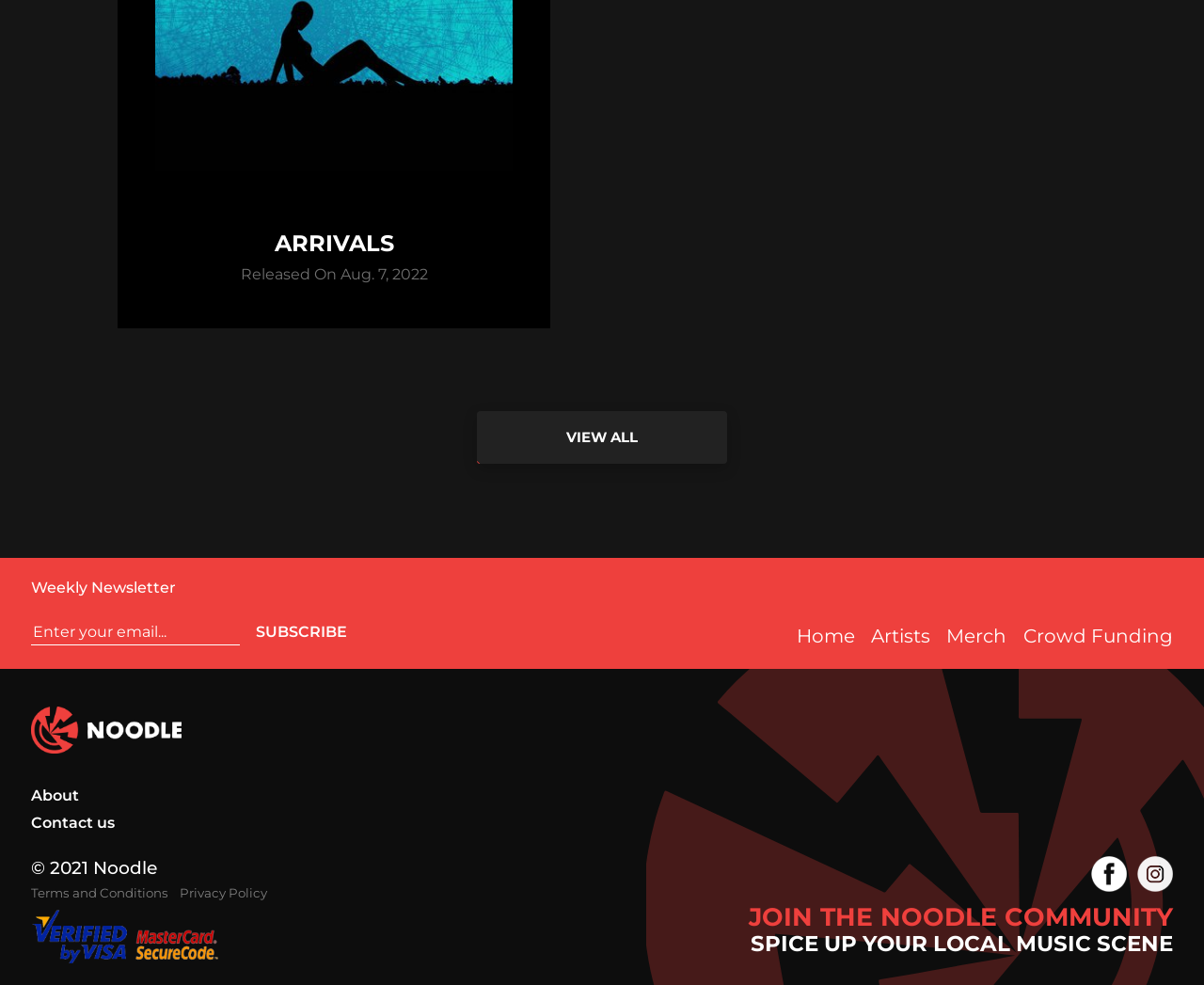What is the purpose of the textbox?
Analyze the image and deliver a detailed answer to the question.

The textbox is located below the 'Weekly Newsletter' header and has a placeholder text 'Enter your email...'. It is likely used to collect email addresses from users who want to subscribe to the newsletter.